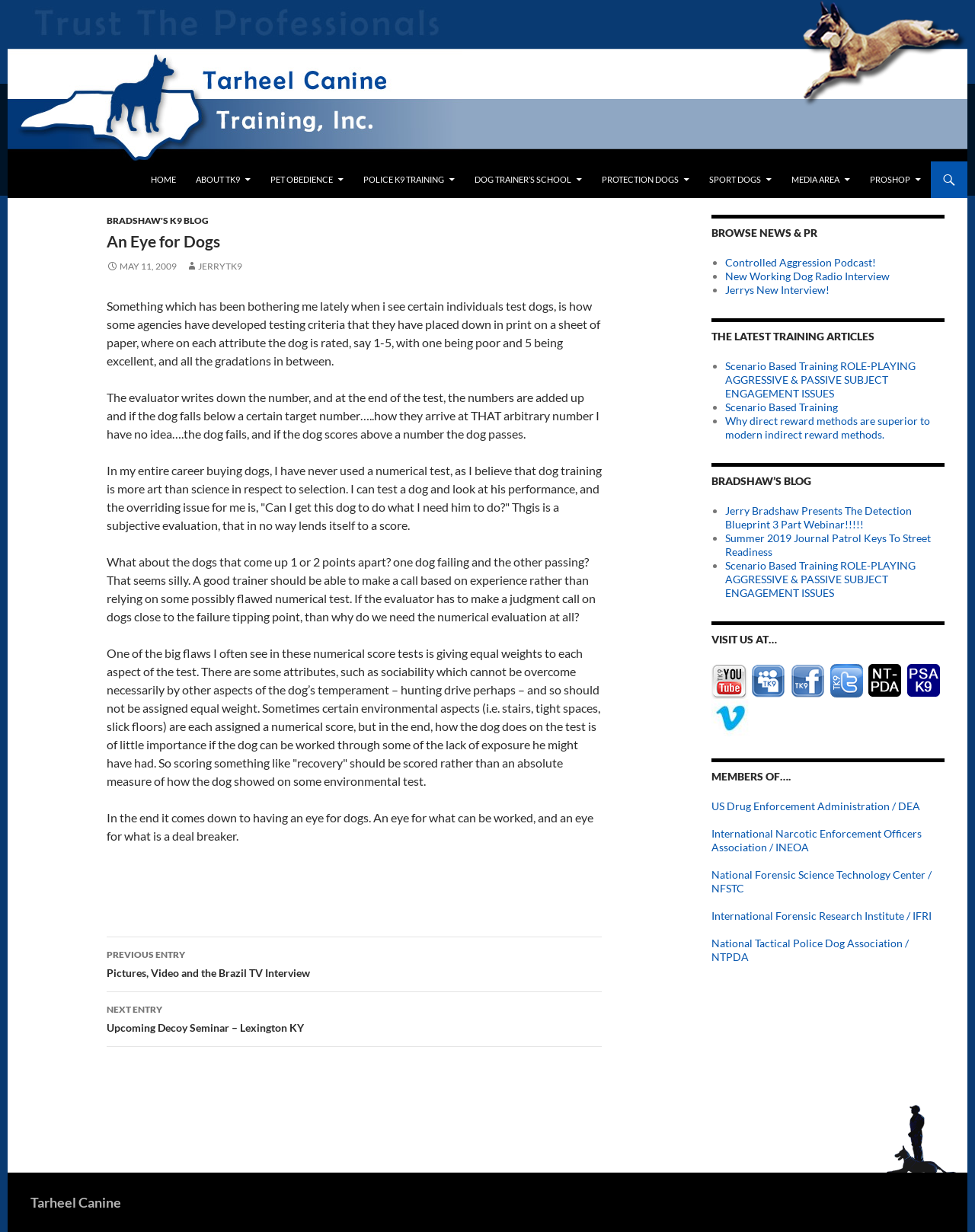From the given element description: "New Working Dog Radio Interview", find the bounding box for the UI element. Provide the coordinates as four float numbers between 0 and 1, in the order [left, top, right, bottom].

[0.744, 0.219, 0.912, 0.229]